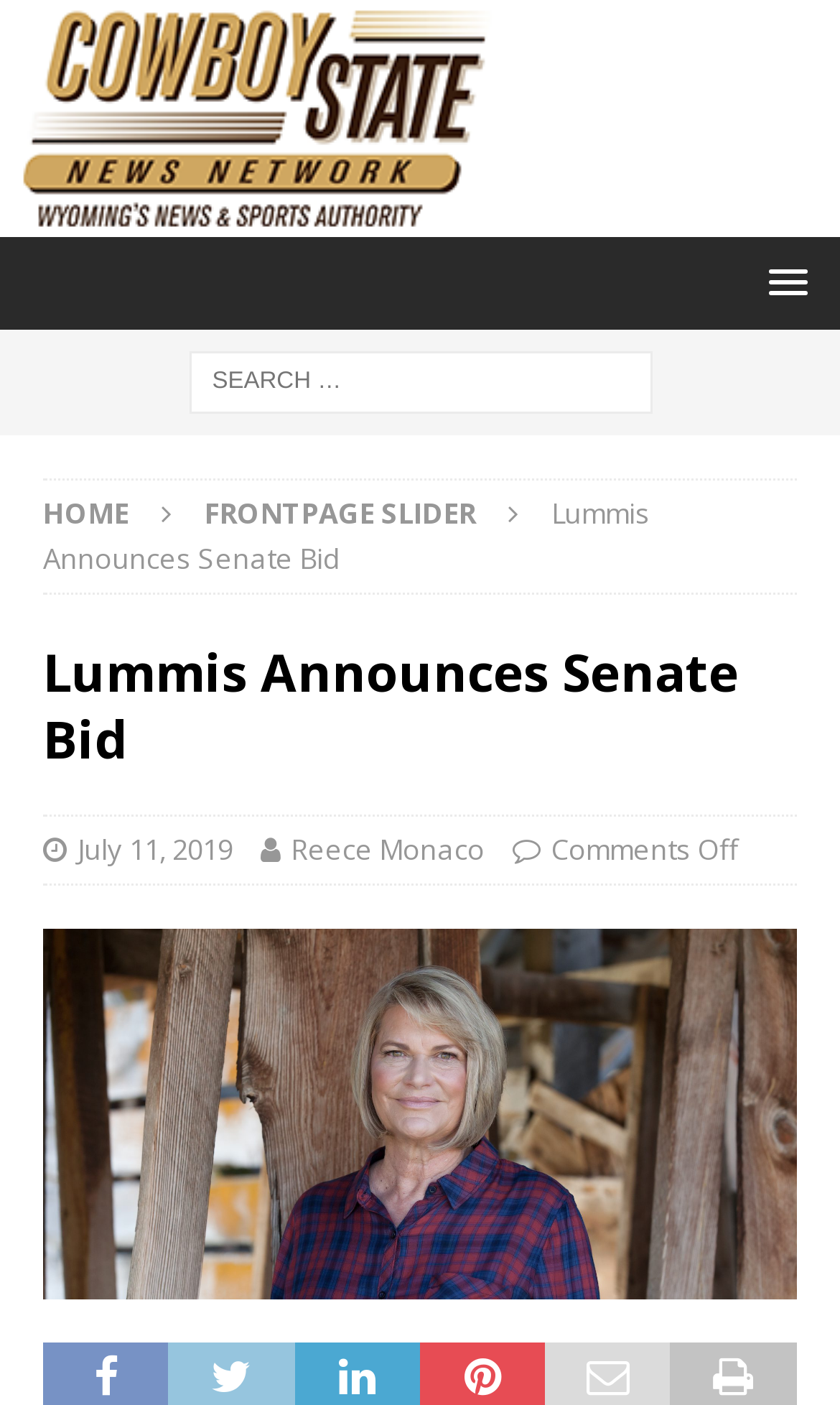Is there a search function on the webpage?
Using the image, answer in one word or phrase.

Yes